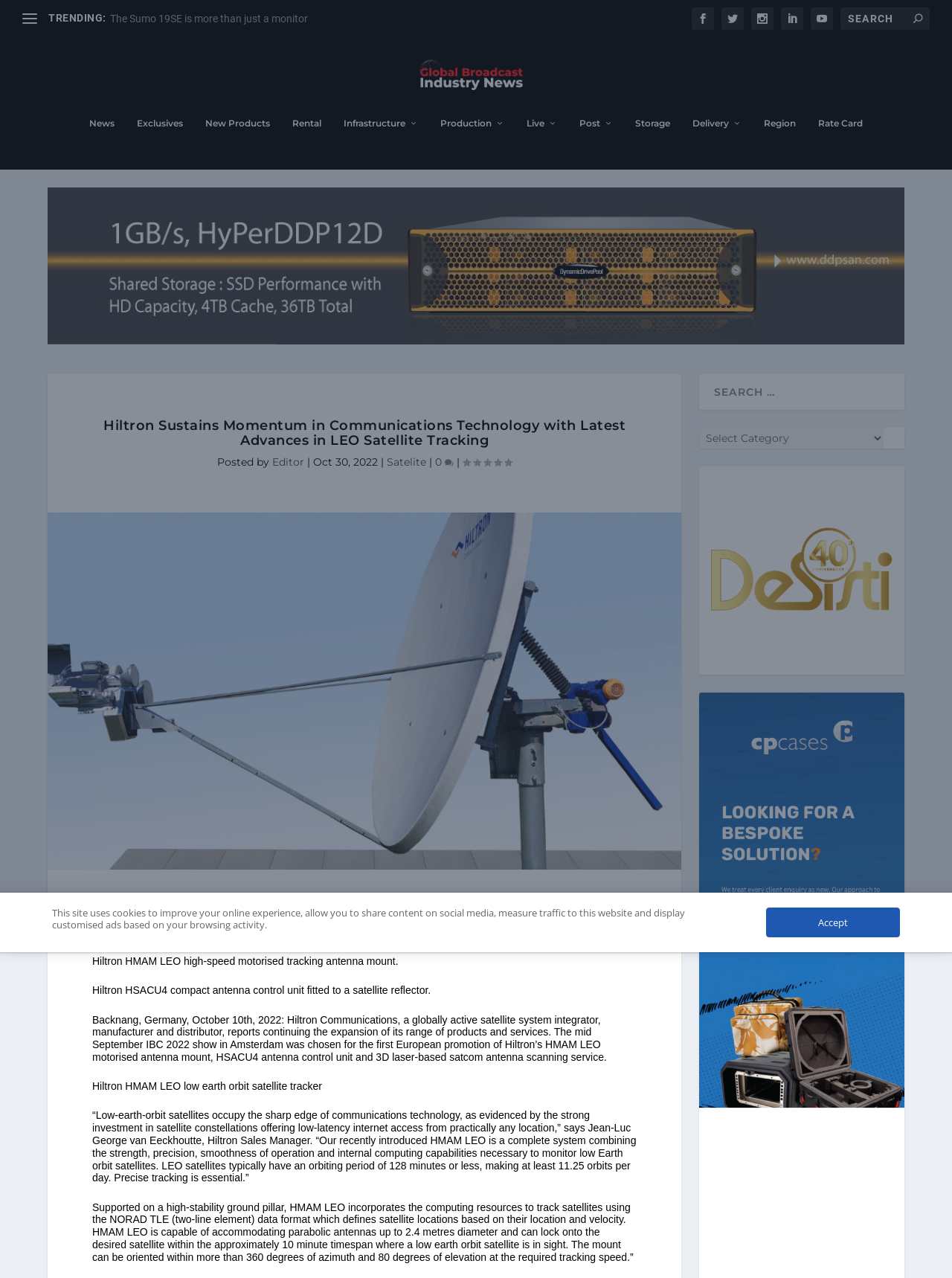Provide the bounding box coordinates for the area that should be clicked to complete the instruction: "Search for something".

[0.883, 0.006, 0.977, 0.023]